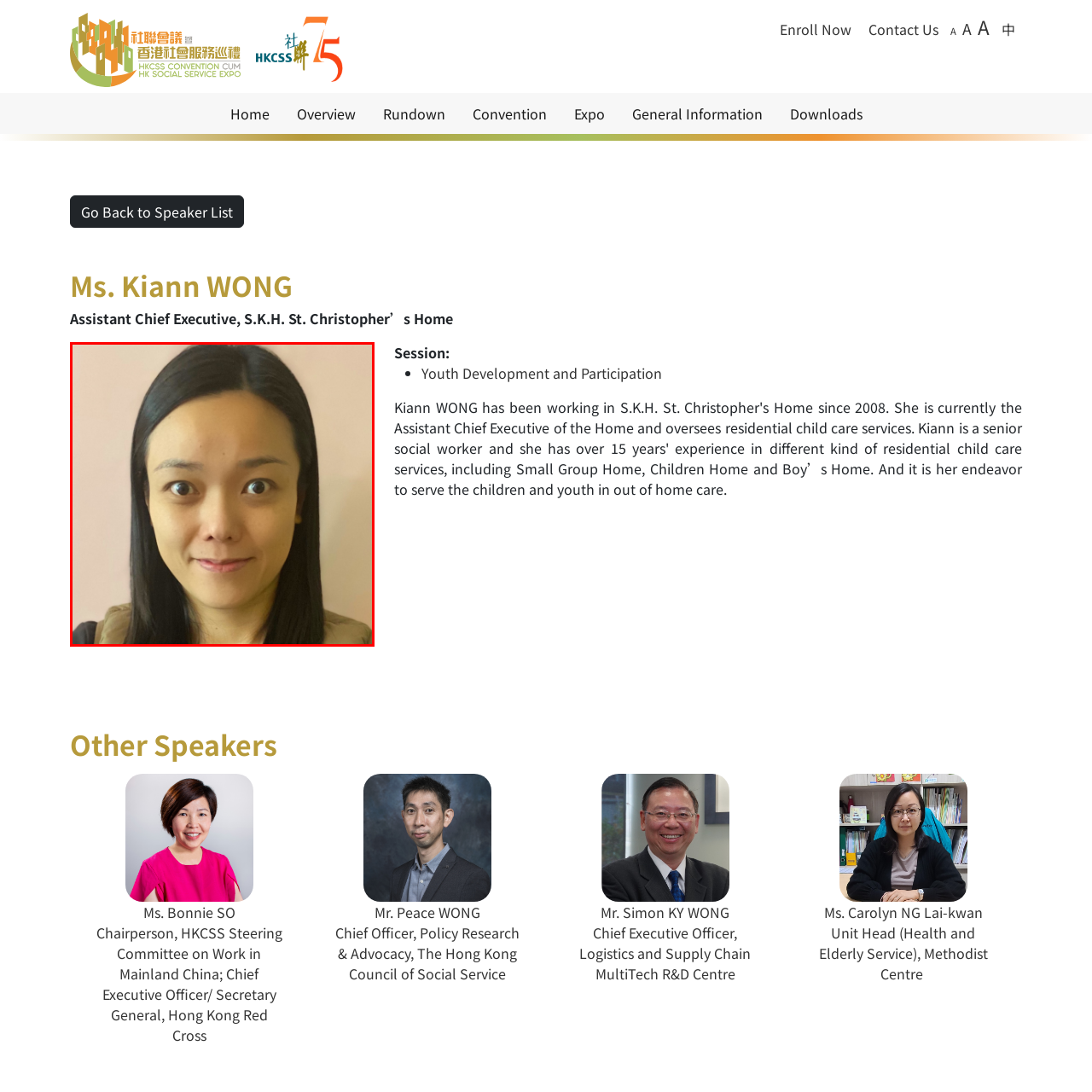What is the purpose of Ms. Kiann Wong's profile?
Analyze the image enclosed by the red bounding box and reply with a one-word or phrase answer.

HKCSS Convention cum HK Social Service Expo